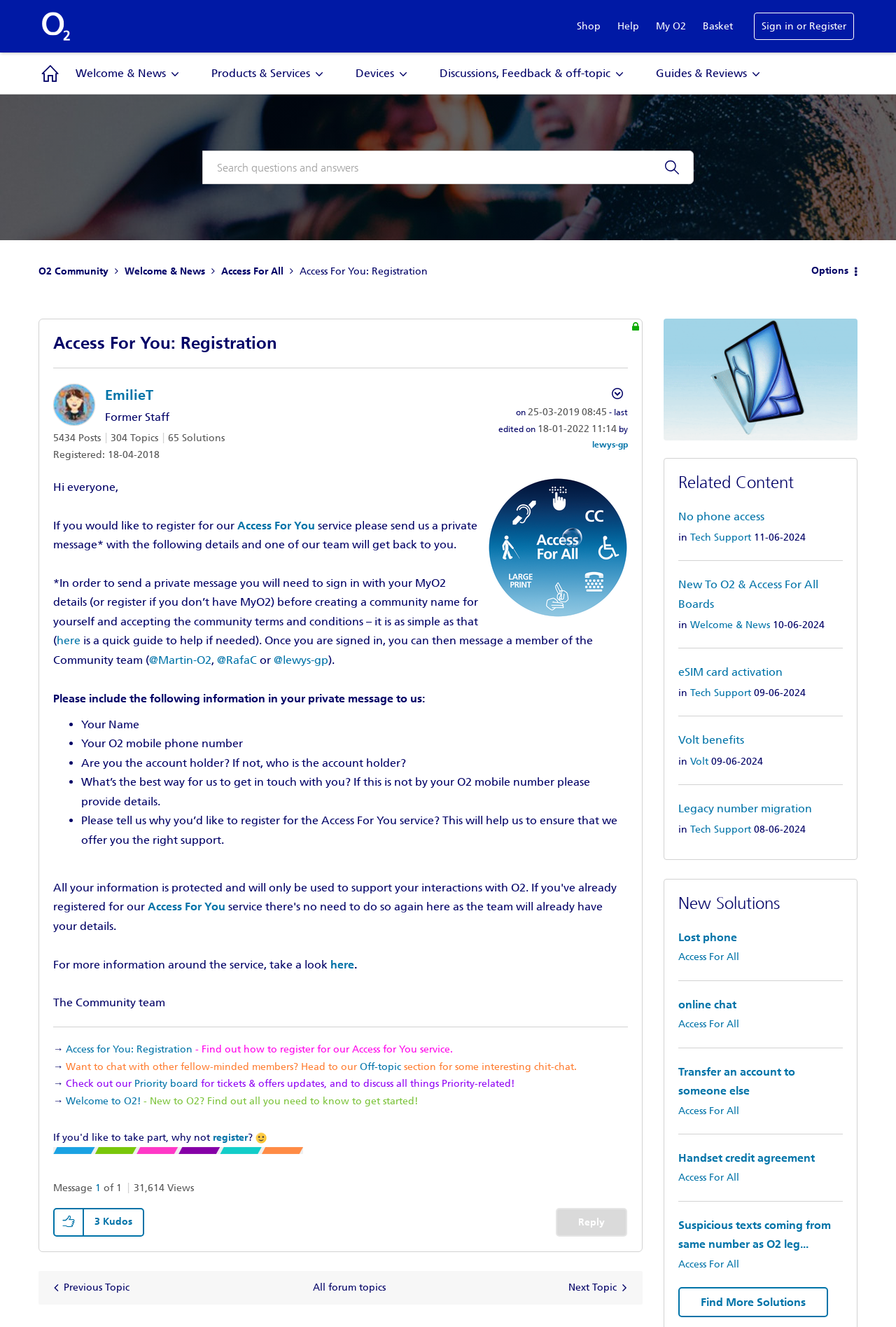Who can users contact for help with the Access For You service?
Refer to the image and give a detailed answer to the question.

I inferred the answer by reading the text on the webpage, which mentions that users can contact community team members, such as @Martin-O2, @RafaC, or @lewys-gp, for help with the Access For You service.